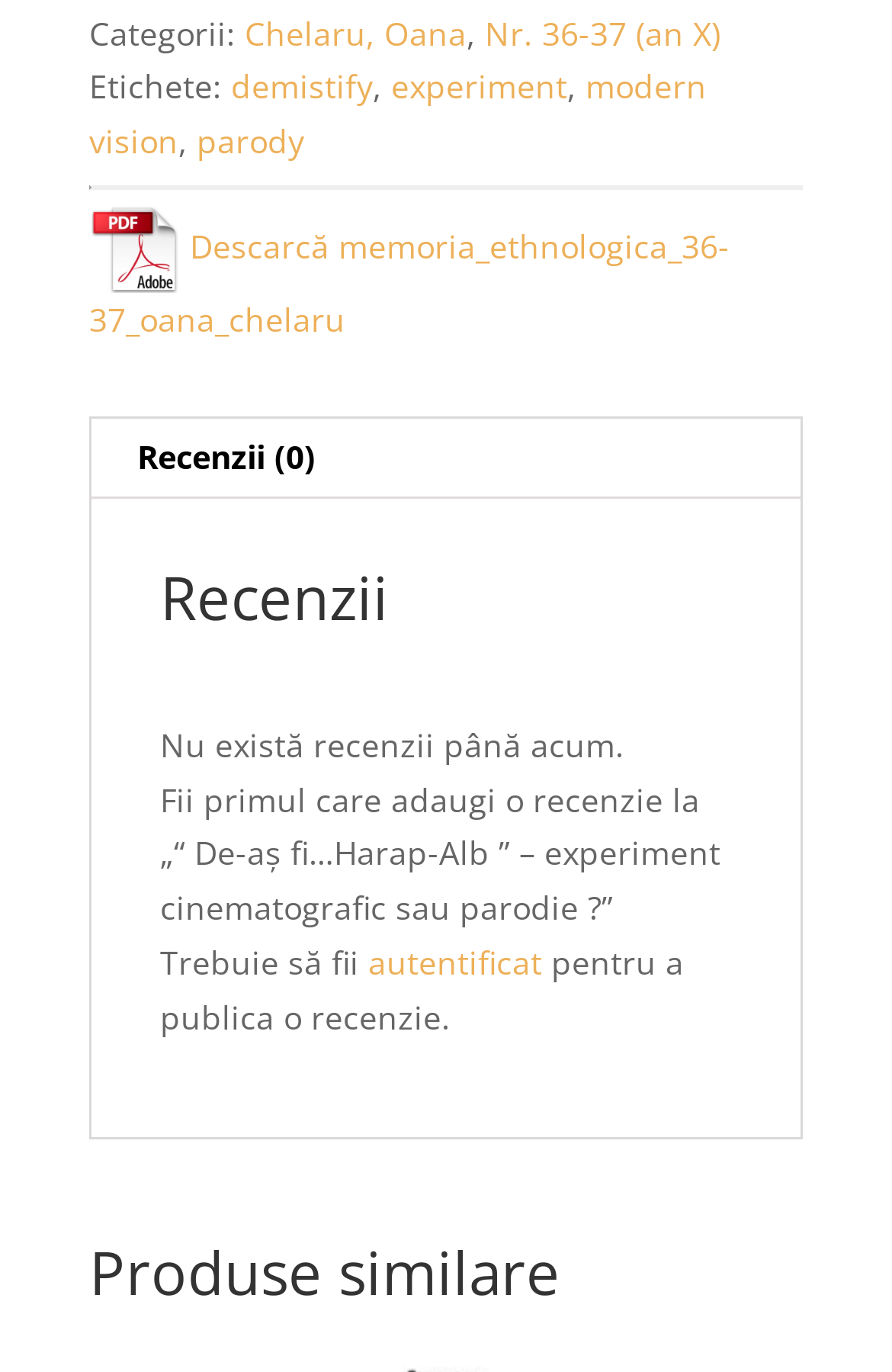How many reviews are there for the article?
Based on the visual, give a brief answer using one word or a short phrase.

0